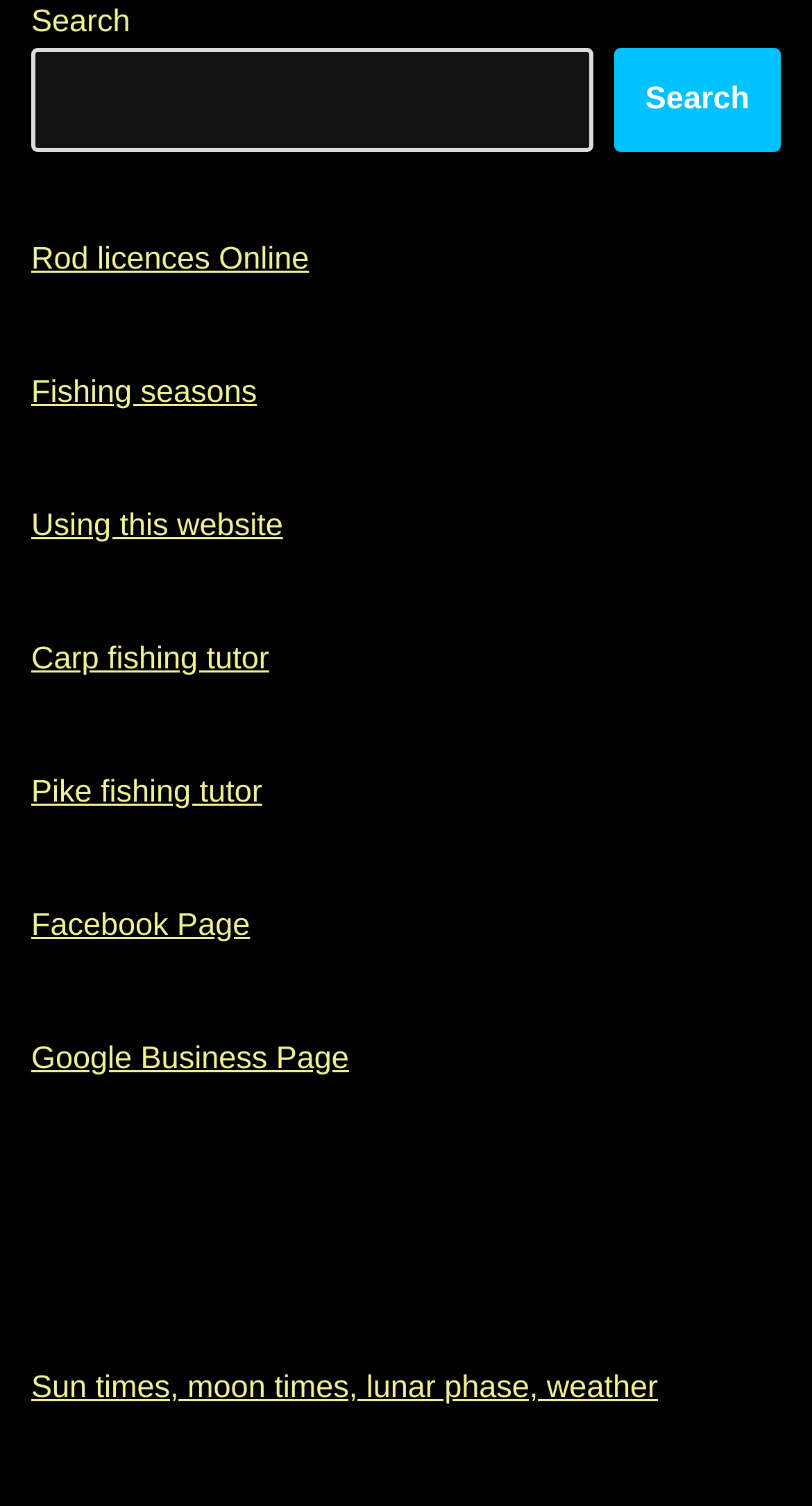Please indicate the bounding box coordinates for the clickable area to complete the following task: "Learn about carp fishing". The coordinates should be specified as four float numbers between 0 and 1, i.e., [left, top, right, bottom].

[0.038, 0.426, 0.331, 0.449]